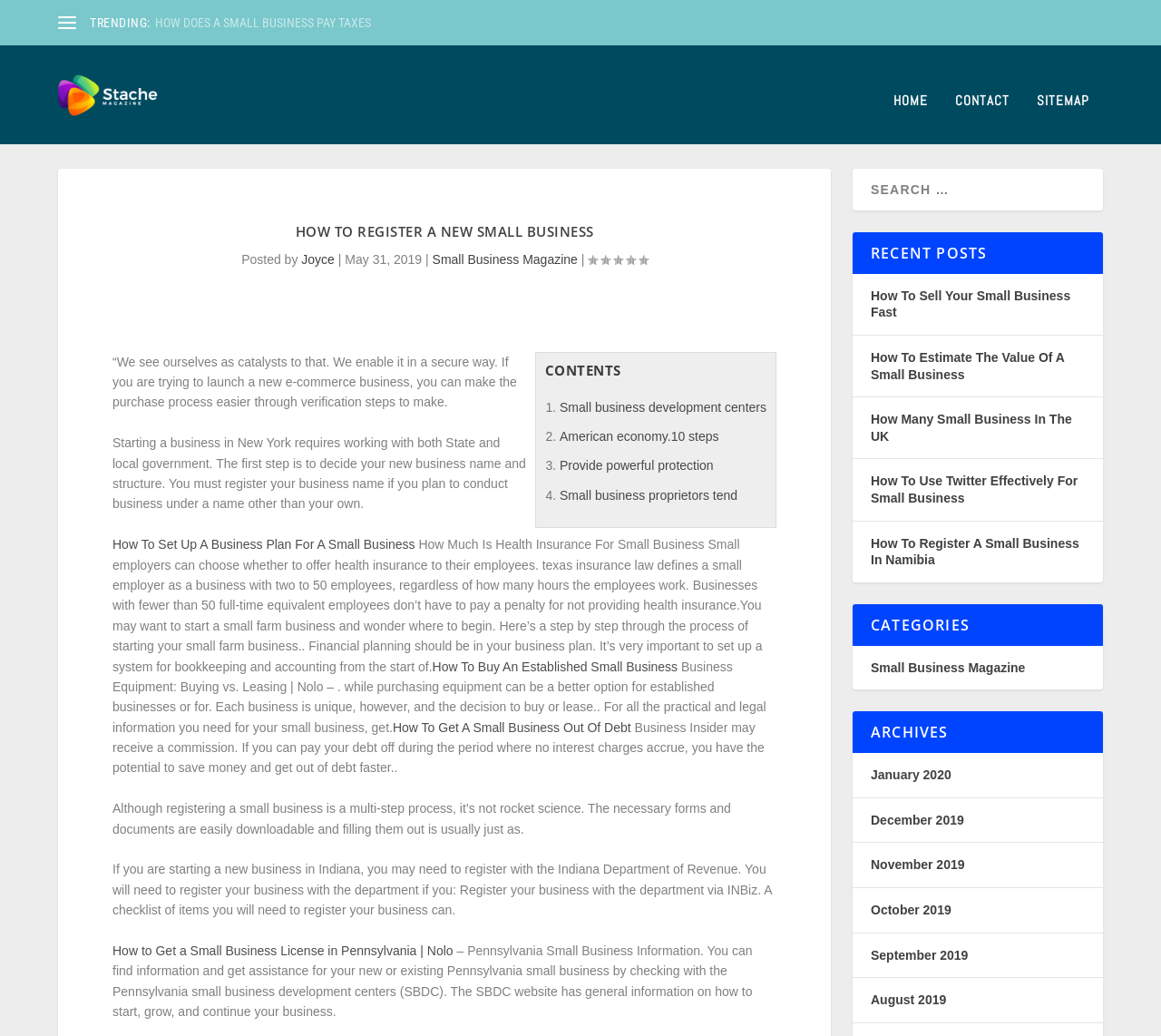Locate the bounding box coordinates of the element I should click to achieve the following instruction: "Search for something".

[0.734, 0.175, 0.95, 0.215]